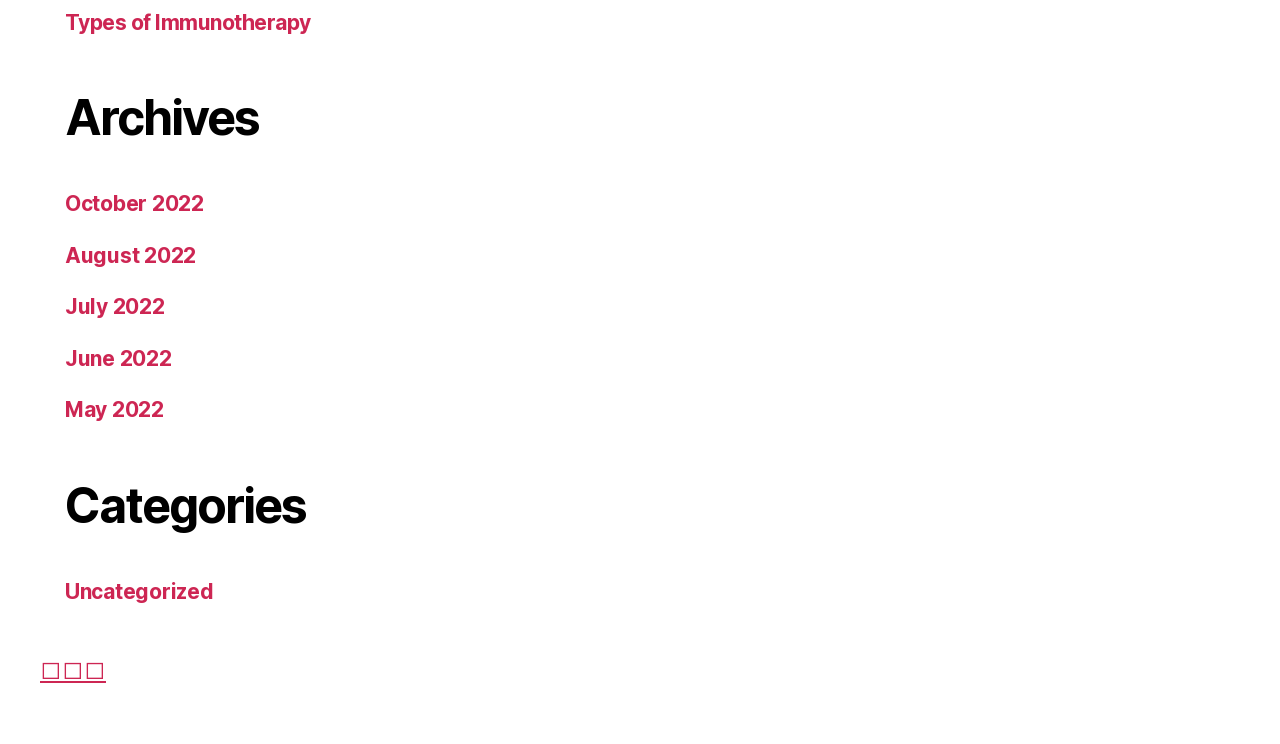Determine the bounding box coordinates for the area that should be clicked to carry out the following instruction: "View types of immunotherapy".

[0.051, 0.013, 0.243, 0.046]